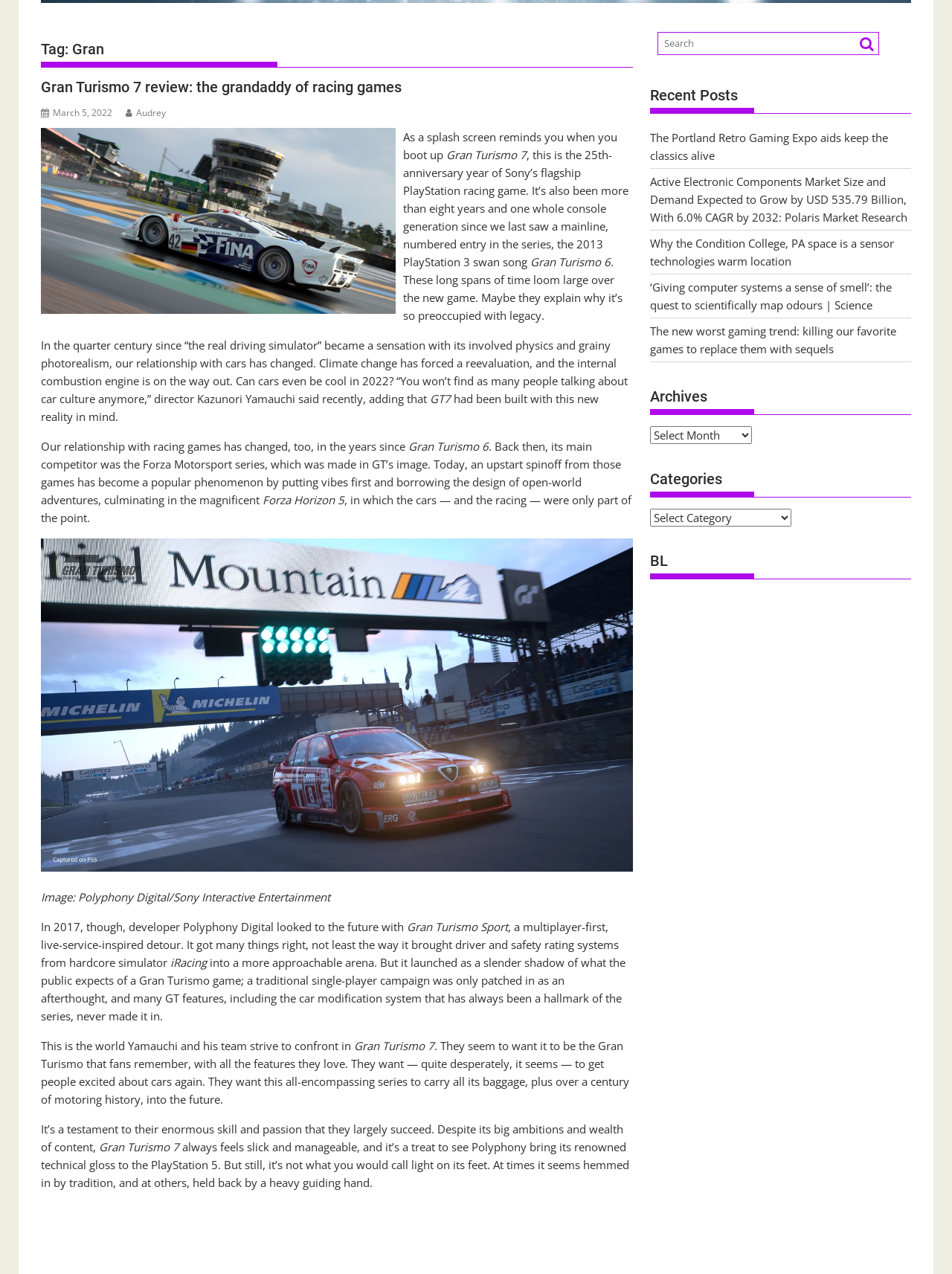Determine the bounding box for the described HTML element: "Audrey". Ensure the coordinates are four float numbers between 0 and 1 in the format [left, top, right, bottom].

[0.132, 0.084, 0.174, 0.094]